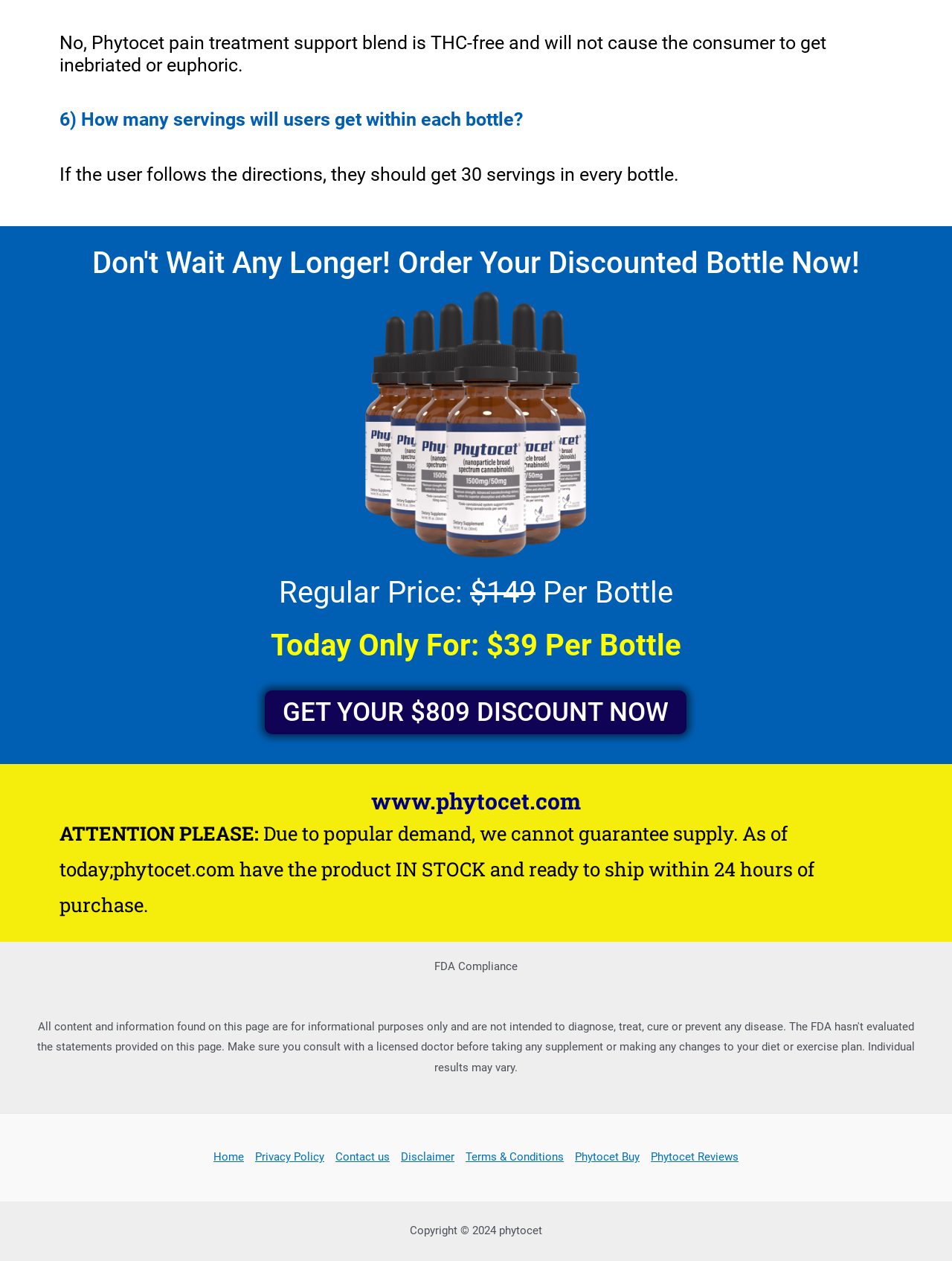Answer the following in one word or a short phrase: 
What is the copyright year of the website?

2024